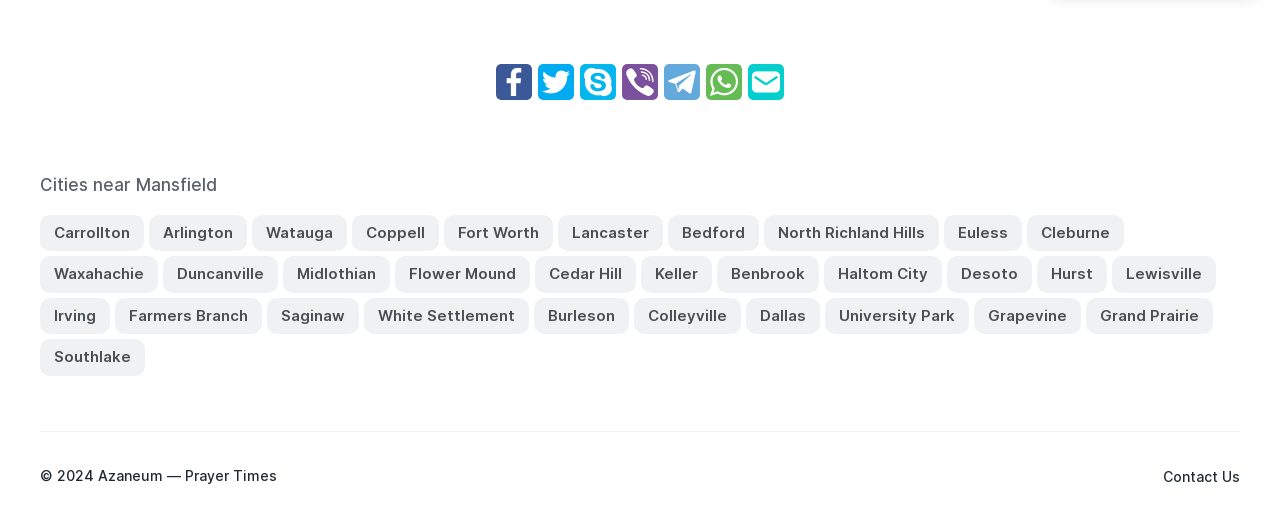Please examine the image and provide a detailed answer to the question: What is the city mentioned at the top?

The question asks about the city mentioned at the top of the webpage. By looking at the StaticText element with the text 'Cities near Mansfield', we can infer that the city mentioned at the top is Mansfield.